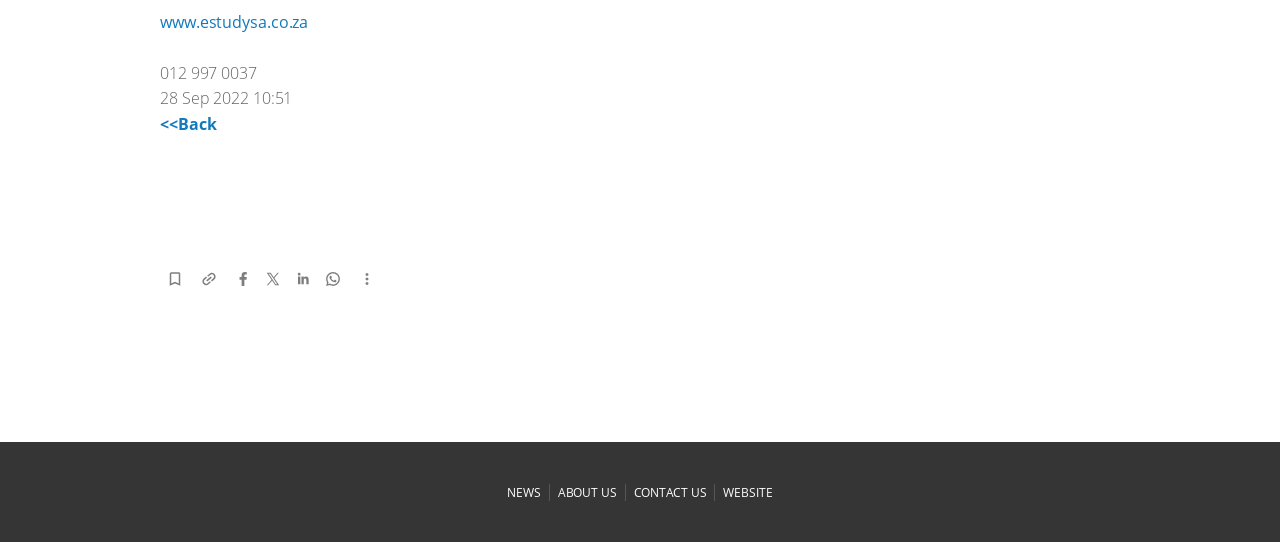How many links are in the top navigation bar?
Please answer the question with a detailed and comprehensive explanation.

The top navigation bar has four links: 'NEWS', 'ABOUT US', 'CONTACT US', and 'WEBSITE'. These links are aligned horizontally and are located at the bottom of the webpage.